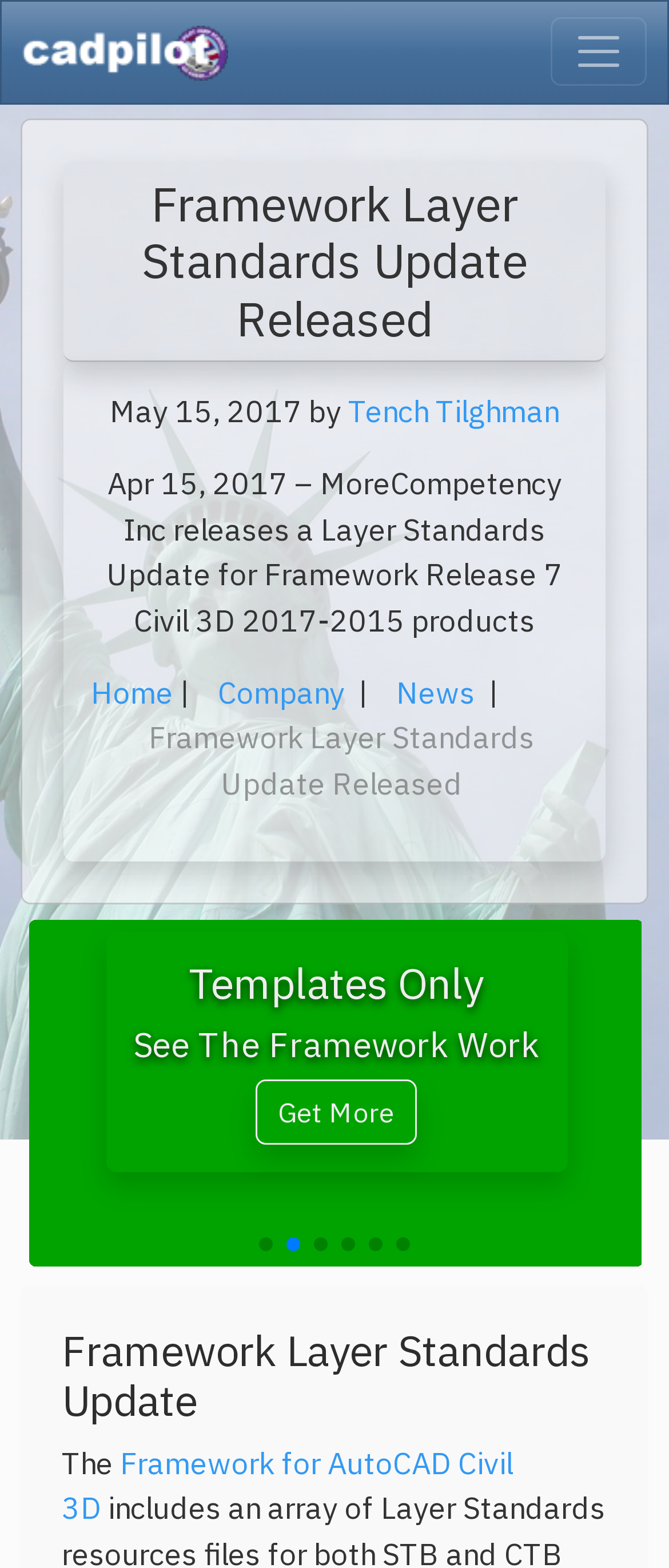Who is the author of the article?
Answer the question with as much detail as possible.

The author of the article is mentioned below the title of the article, which is 'Framework Layer Standards Update Released'. The author's name is 'Tench Tilghman', and it is a link.